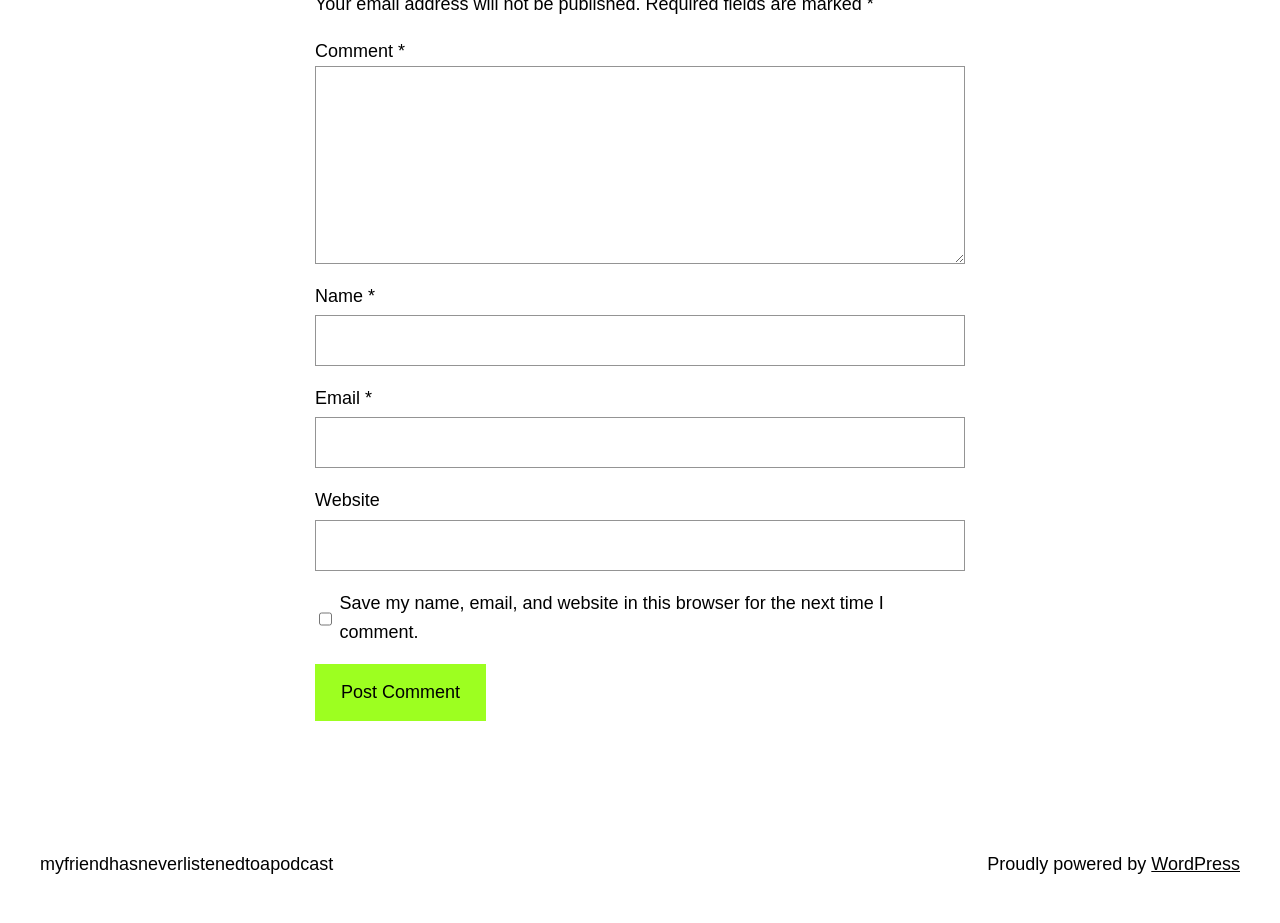What is the function of the checkbox below the 'Email' text box?
Based on the image, answer the question with a single word or brief phrase.

To save user data